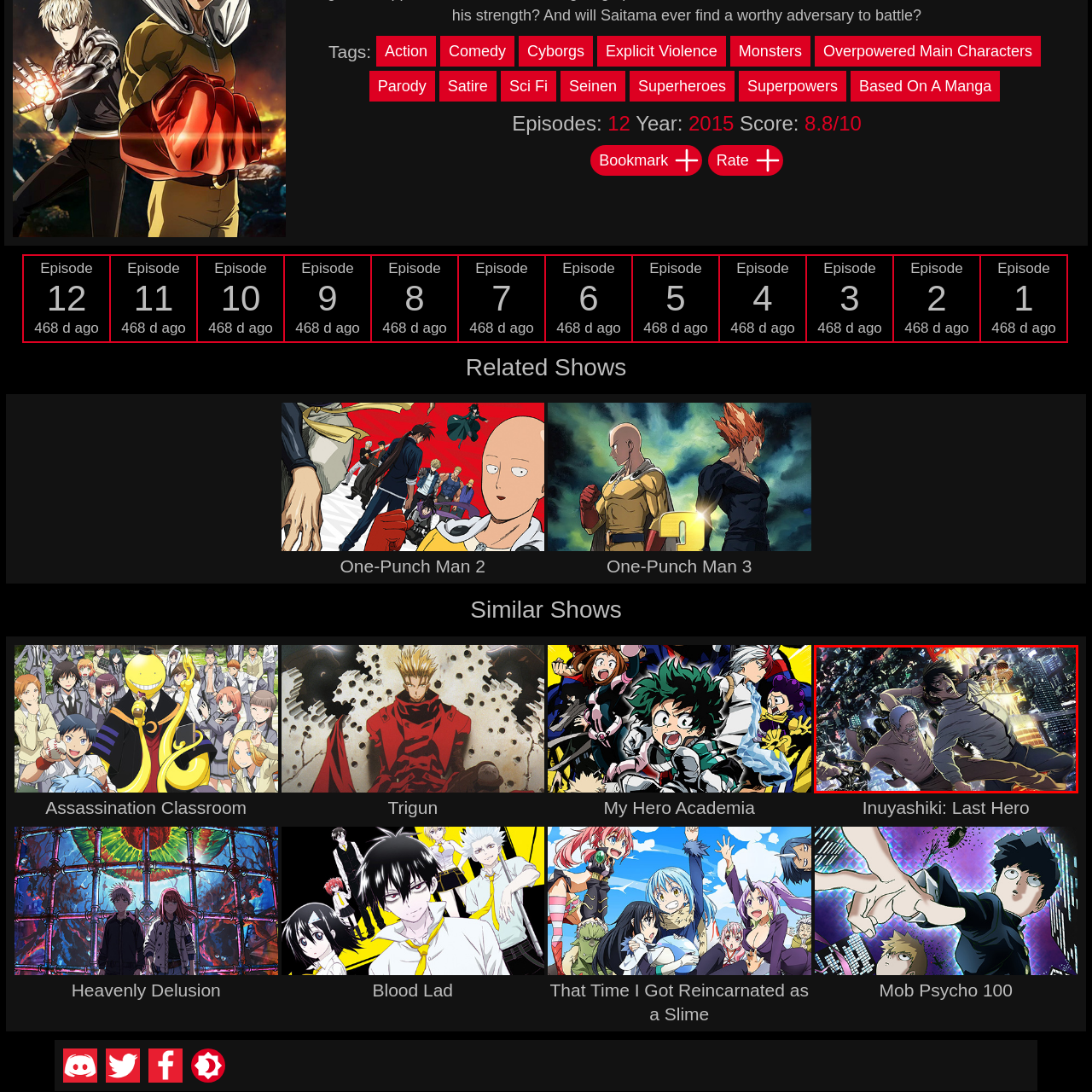Explain comprehensively what is shown in the image marked by the red outline.

The image depicts a dynamic scene from the anime "Inuyashiki: Last Hero." In this intense moment, two characters are shown in a high-energy action sequence, surrounded by a futuristic cityscape filled with towering buildings and neon lights. The older character, with distinct facial features, is in a combat pose, showcasing his formidable presence. The younger character, displaying determination, appears poised for a confrontation, suggesting an impending clash. The dramatic backdrop enhances the urgency of the moment, highlighting the themes of struggle and resilience inherent in the series. This visual embodies the show's blend of action, sci-fi, and emotional depth, capturing the viewer's attention and curiosity about the unfolding narrative.